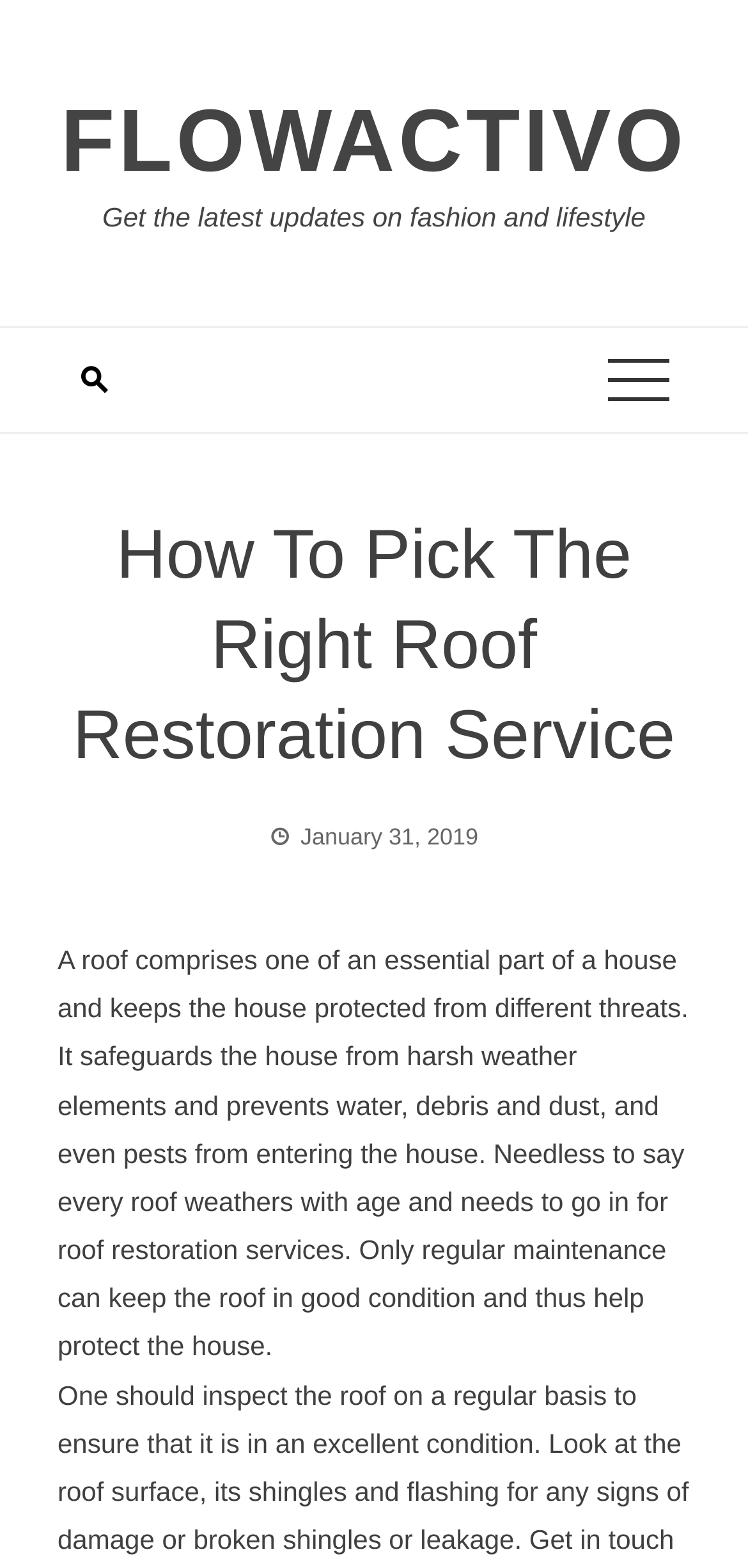Highlight the bounding box of the UI element that corresponds to this description: "Flowactivo".

[0.081, 0.058, 0.919, 0.121]